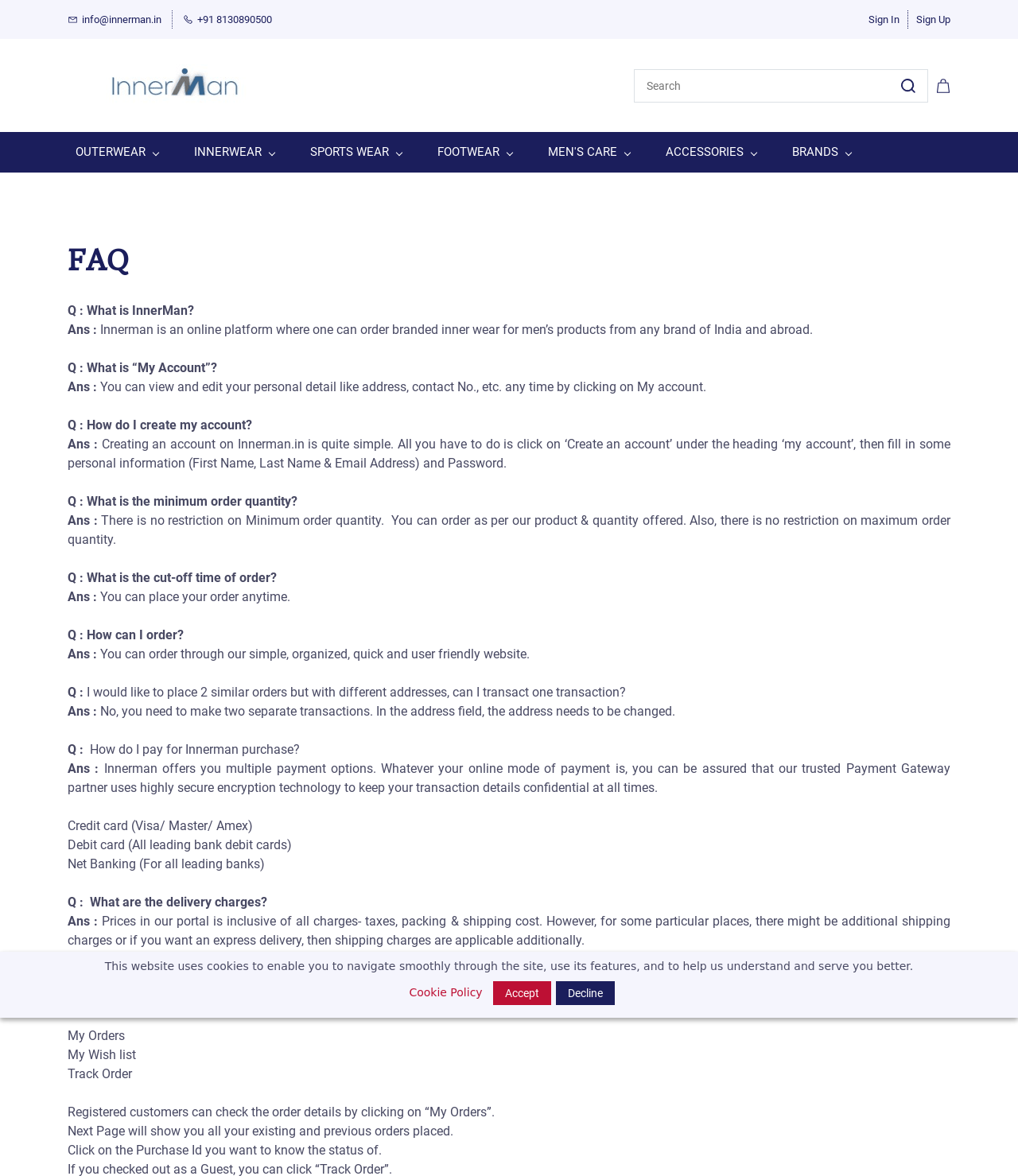Please determine the bounding box coordinates of the element's region to click in order to carry out the following instruction: "Go to inicio". The coordinates should be four float numbers between 0 and 1, i.e., [left, top, right, bottom].

None